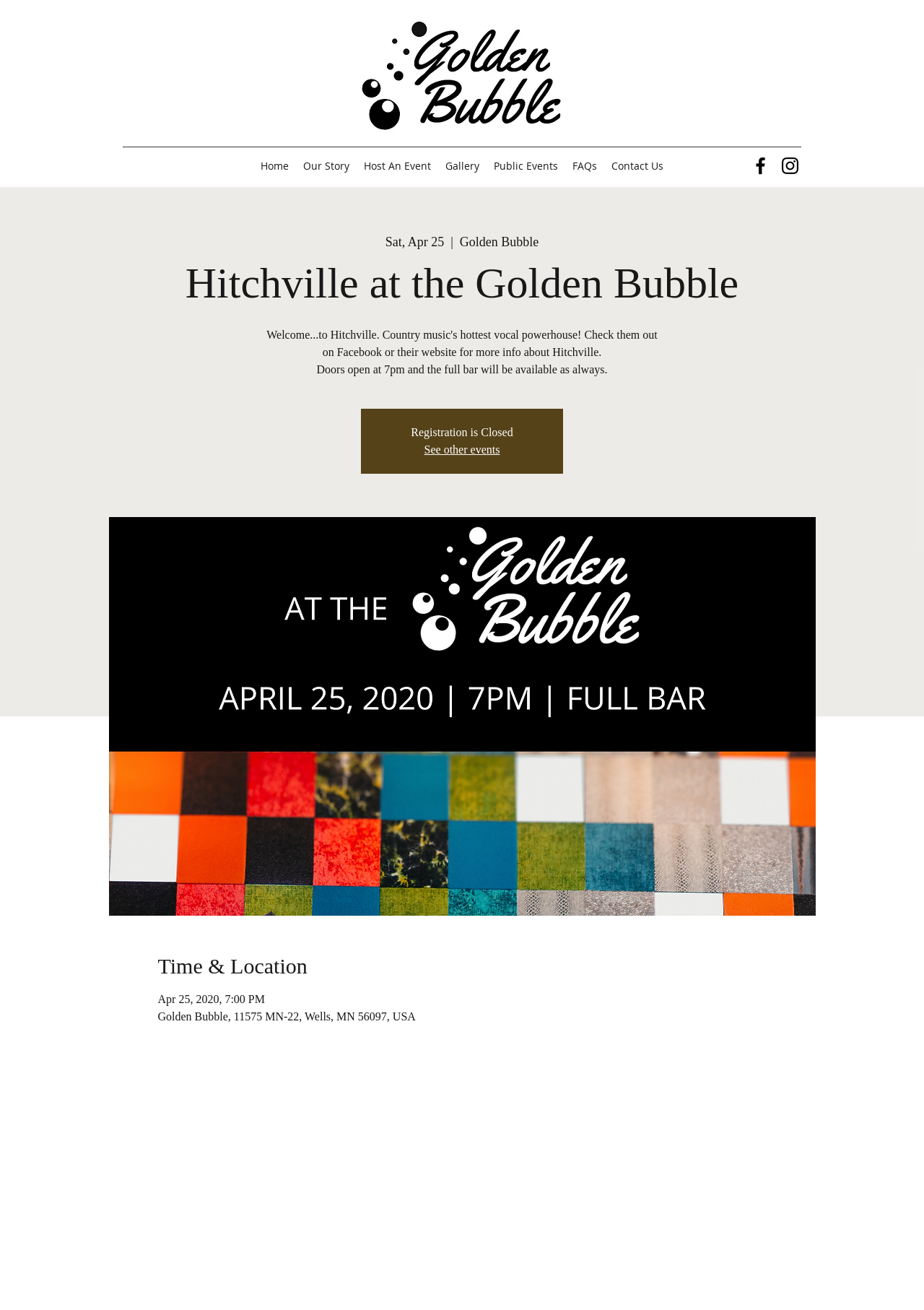Kindly determine the bounding box coordinates for the area that needs to be clicked to execute this instruction: "Check the Gallery".

[0.474, 0.119, 0.527, 0.135]